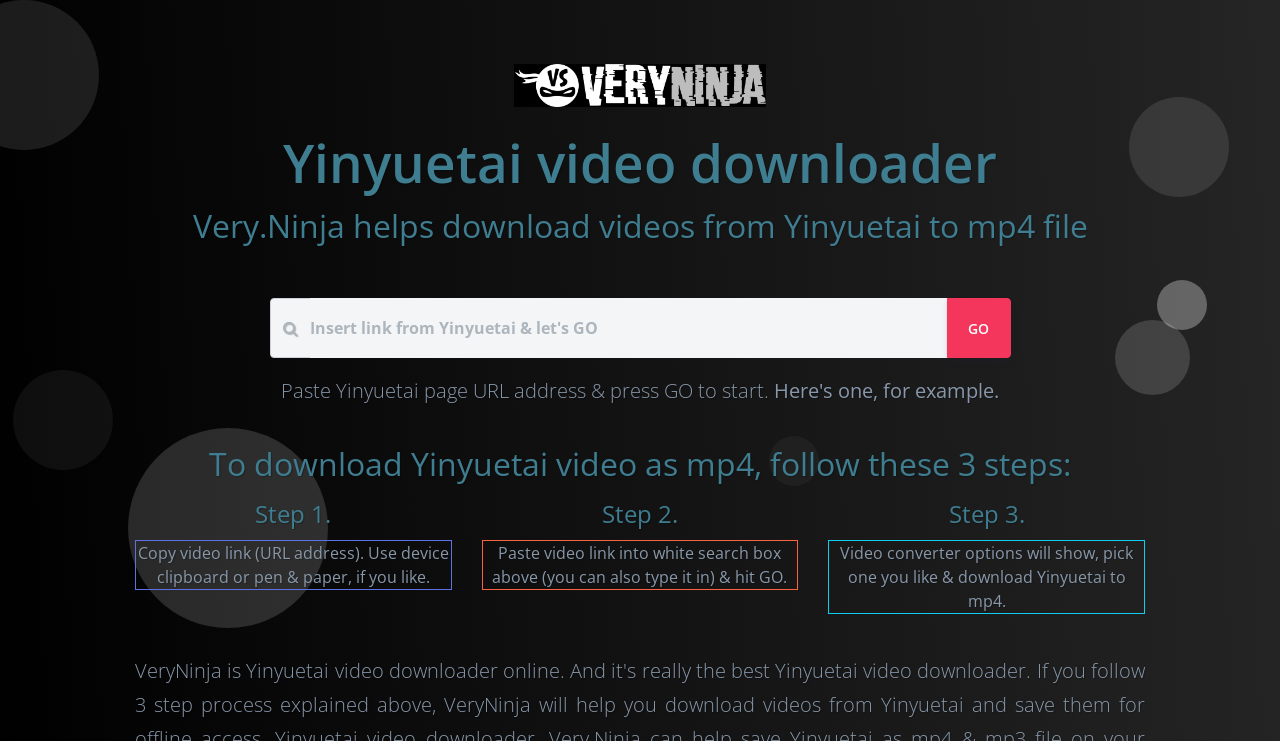Generate an in-depth caption that captures all aspects of the webpage.

The webpage is a Yinyuetai video downloader tool. At the top, there is a prominent link and an image with the same text "Yinyuetai video downloader", which is likely a logo or a header. Below this, there is a heading that reiterates the same text. 

Further down, there is a heading that explains the purpose of the tool, stating that Very.Ninja helps download videos from Yinyuetai to mp4 files. 

The main input area is located in the middle of the page, where users can insert a link from Yinyuetai and click the "GO" button to start the download process. There is a brief instruction above the input field, guiding users to paste the Yinyuetai page URL address and press GO to start.

Below the input area, there are three steps outlined to download Yinyuetai videos as mp4 files. Each step is denoted by a heading ("Step 1.", "Step 2.", "Step 3.") and accompanied by a brief description of the action to take. The steps are: copying the video link, pasting the link into the search box and hitting GO, and selecting a video converter option to download the video.